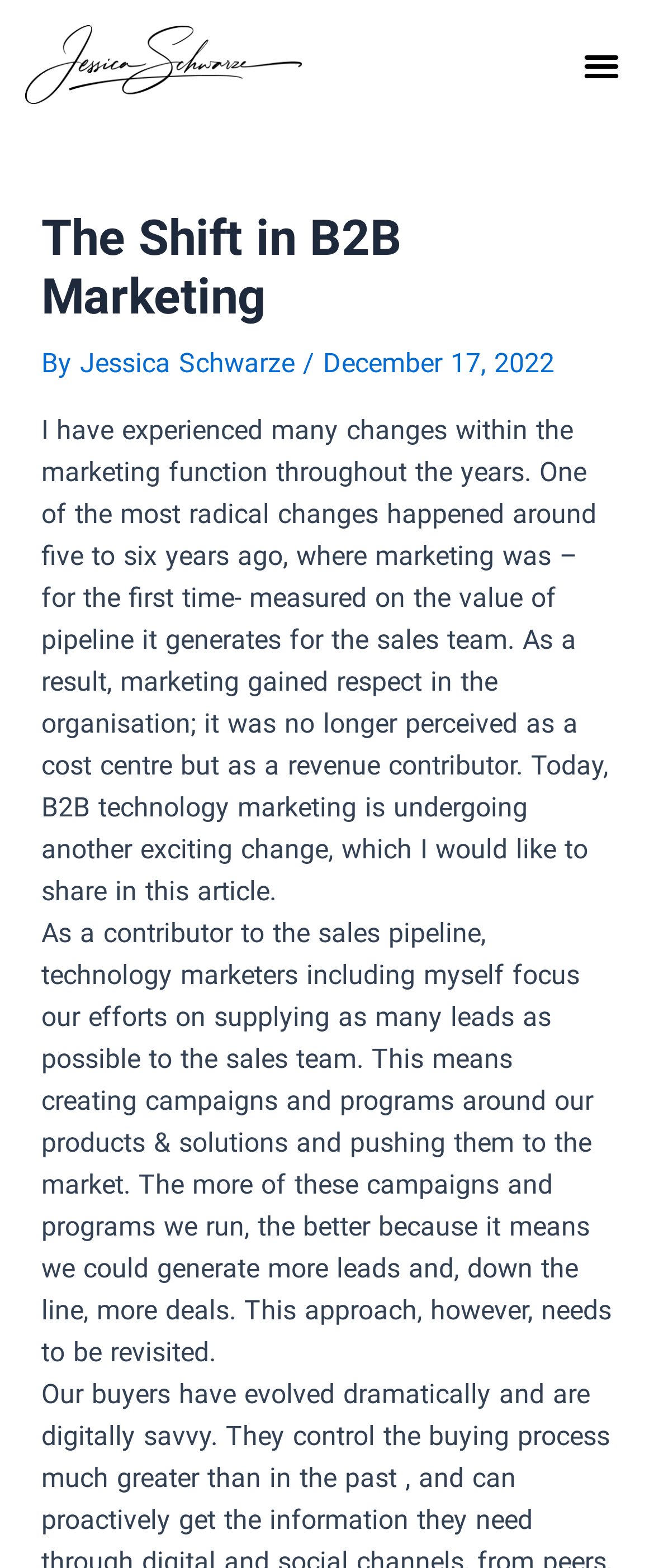Kindly respond to the following question with a single word or a brief phrase: 
Who is the author of the article?

Jessica Schwarze